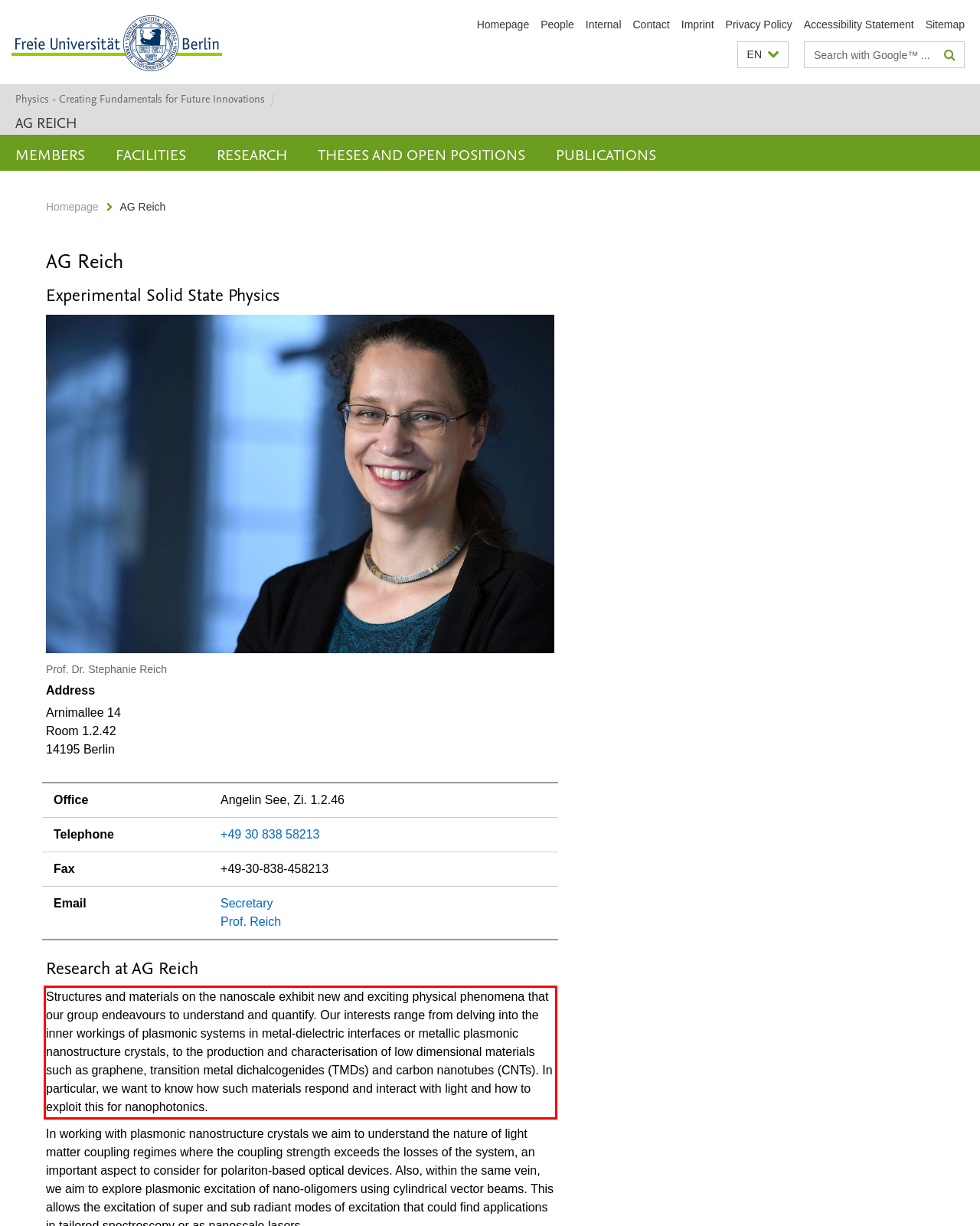Given a screenshot of a webpage with a red bounding box, please identify and retrieve the text inside the red rectangle.

Structures and materials on the nanoscale exhibit new and exciting physical phenomena that our group endeavours to understand and quantify. Our interests range from delving into the inner workings of plasmonic systems in metal-dielectric interfaces or metallic plasmonic nanostructure crystals, to the production and characterisation of low dimensional materials such as graphene, transition metal dichalcogenides (TMDs) and carbon nanotubes (CNTs). In particular, we want to know how such materials respond and interact with light and how to exploit this for nanophotonics.